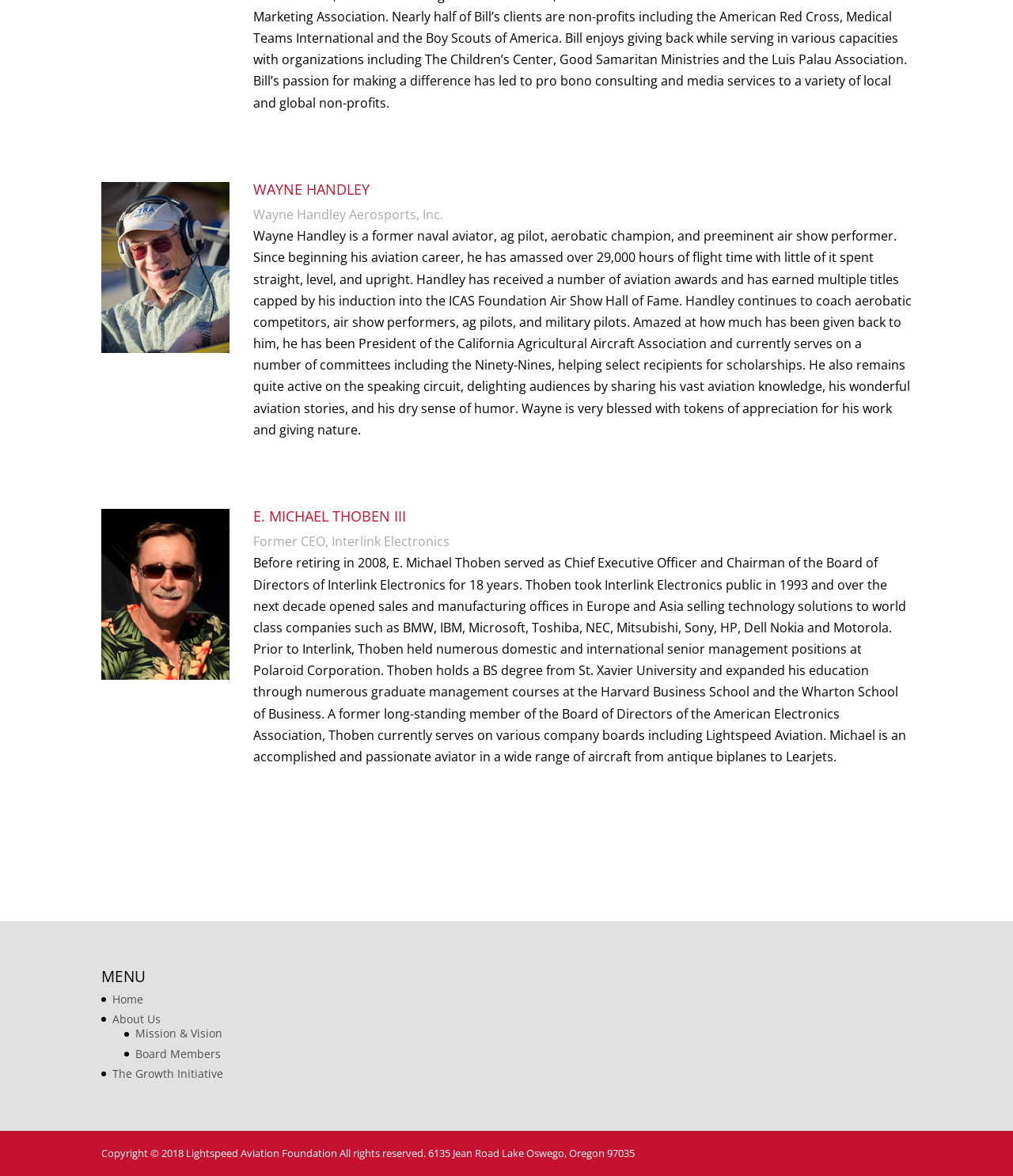What is the name of the organization mentioned in the footer?
Please provide a single word or phrase answer based on the image.

Lightspeed Aviation Foundation